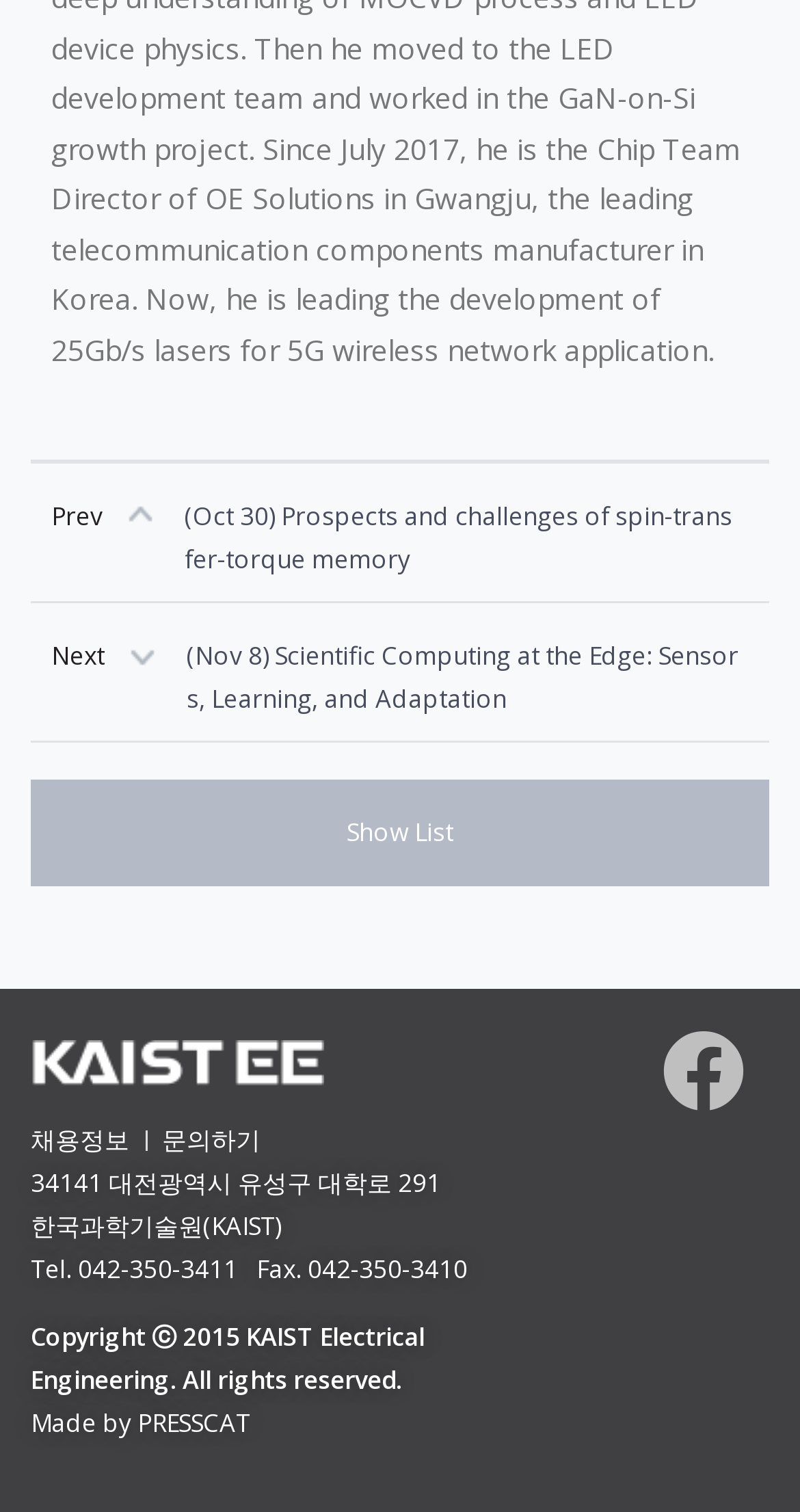Given the element description "Made by PRESSCAT" in the screenshot, predict the bounding box coordinates of that UI element.

[0.038, 0.929, 0.313, 0.953]